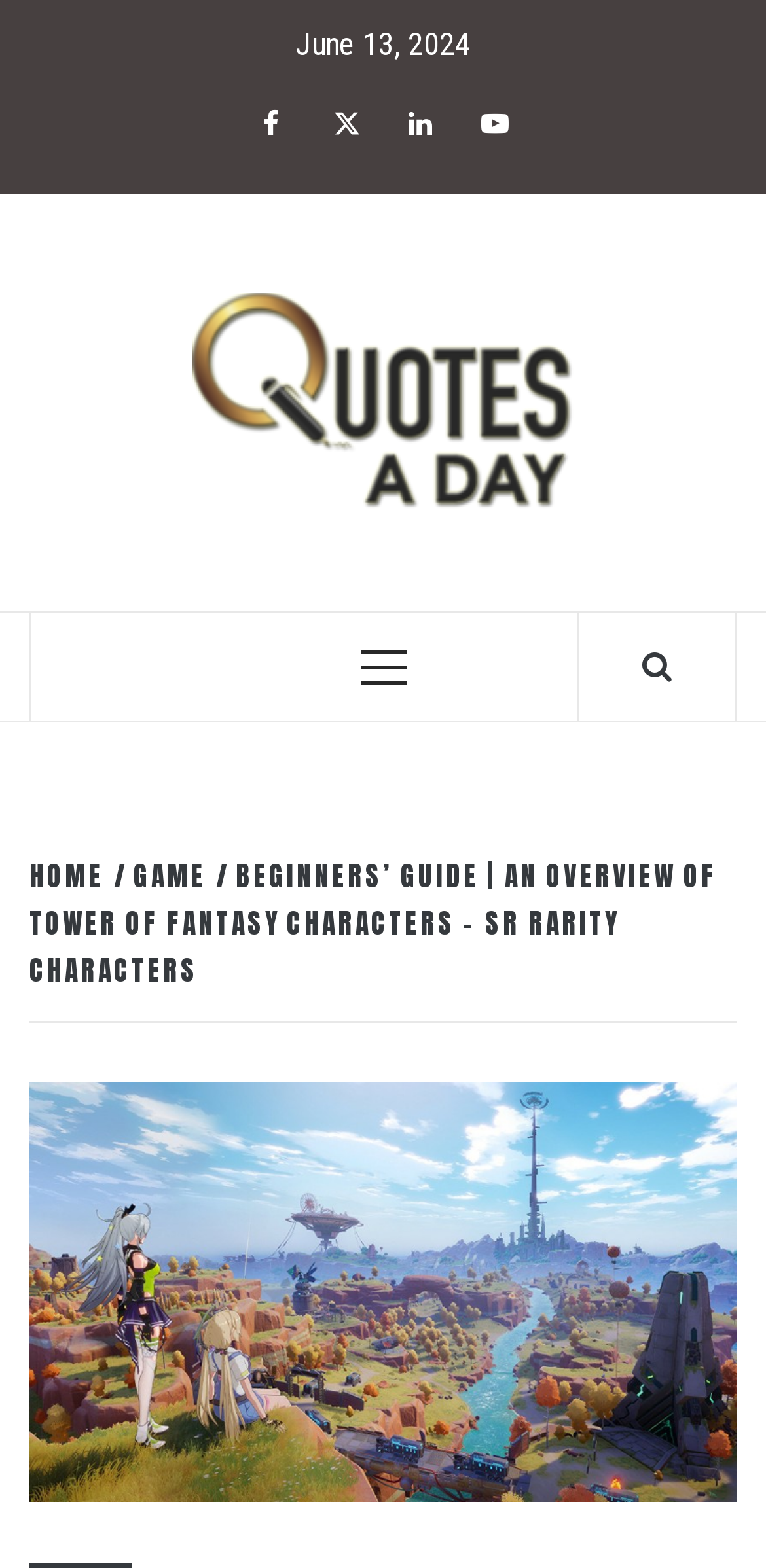Extract the bounding box coordinates for the HTML element that matches this description: "parent_node: NEWS & GENERAL BLOG". The coordinates should be four float numbers between 0 and 1, i.e., [left, top, right, bottom].

[0.25, 0.187, 0.75, 0.327]